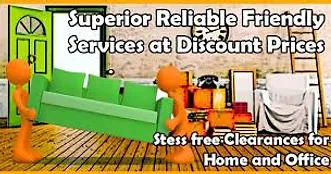Please answer the following question using a single word or phrase: 
What is written on the backdrop?

Nothing